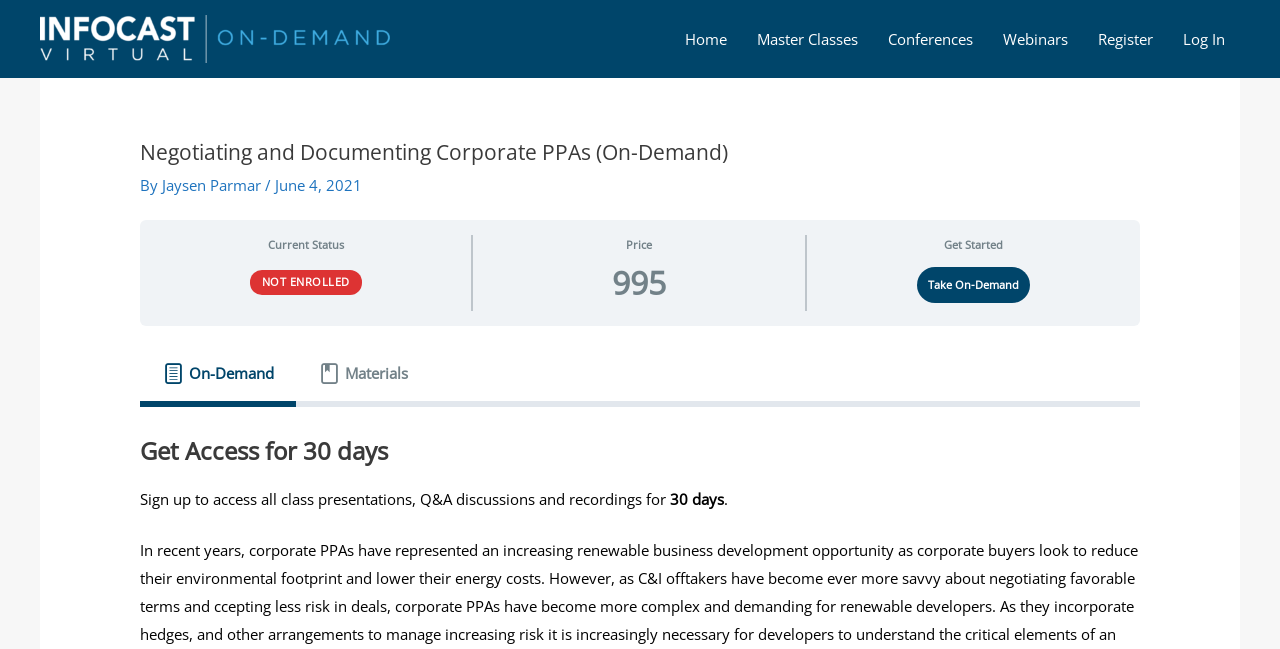Who is the author of the on-demand course?
Look at the image and respond with a one-word or short-phrase answer.

Jaysen Parmar